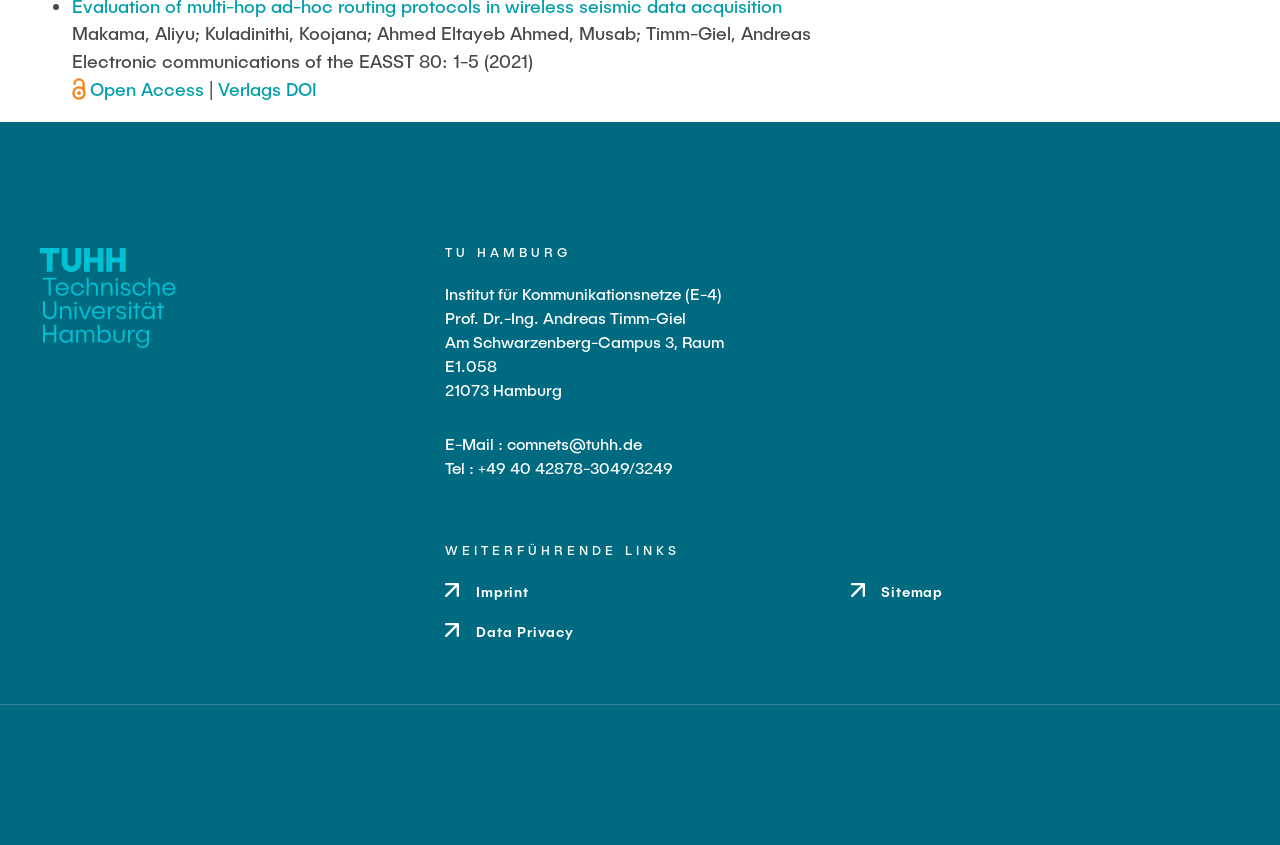Bounding box coordinates are specified in the format (top-left x, top-left y, bottom-right x, bottom-right y). All values are floating point numbers bounded between 0 and 1. Please provide the bounding box coordinate of the region this sentence describes: Imprint

[0.348, 0.687, 0.573, 0.715]